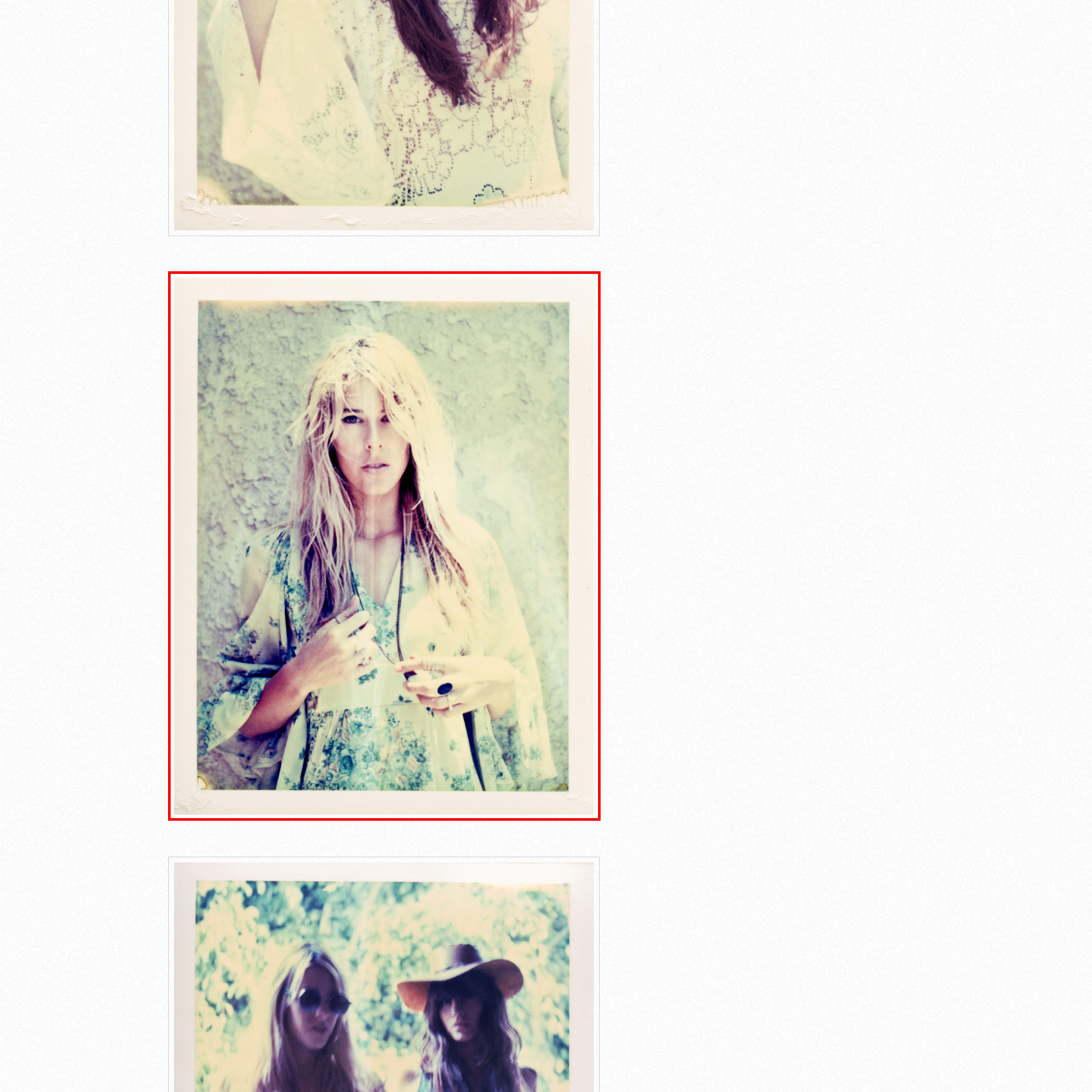Offer a detailed caption for the image that is surrounded by the red border.

In this striking Polaroid-style image, a young woman stands against a softly textured, light-colored wall, exuding a sense of serene confidence. Her long, tousled hair cascades over her shoulders, framing her face and enhancing her natural beauty. She wears a delicate, floral-patterned robe that hints at a bohemian aesthetic, its sheer fabric catching the light beautifully. 

With her left hand, she gently holds a thin chain, perhaps a necklace, allowing it to drape elegantly between her fingers, while her right hand rests lightly in front of her. The contrast of her rings and dark, polished nails adds an edge to her otherwise ethereal appearance. The muted color palette of the photograph—soft pastels and earth tones—creates a dreamy effect, drawing the viewer into her captivating gaze. The overall composition captures a moment of intimacy and self-assuredness, inviting interpretation and connection.